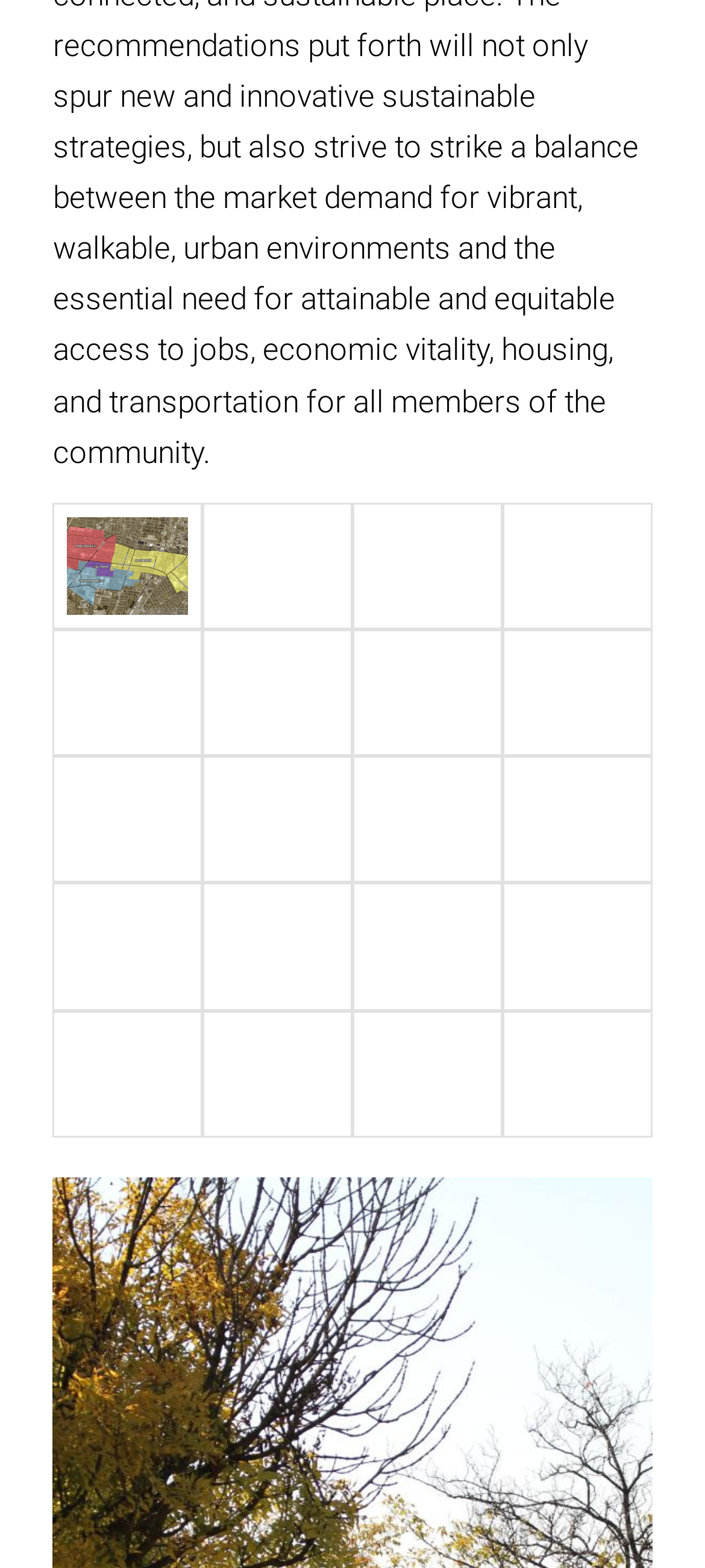Please find the bounding box coordinates of the section that needs to be clicked to achieve this instruction: "Access Algonquin, Park Duvalle, Hallmark Community Plan (16)".

[0.288, 0.402, 0.5, 0.482]